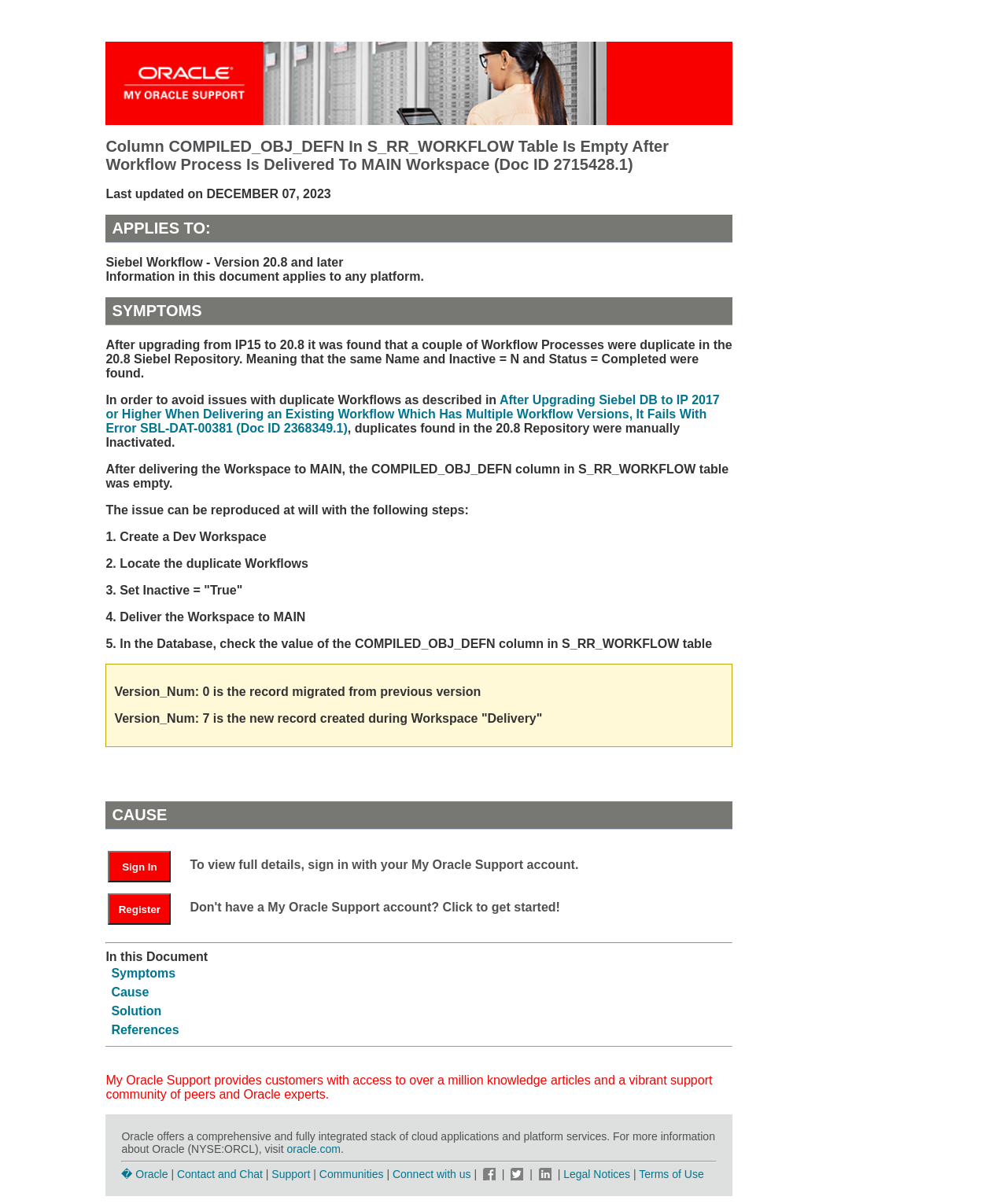Predict the bounding box coordinates of the UI element that matches this description: "Sign In". The coordinates should be in the format [left, top, right, bottom] with each value between 0 and 1.

[0.107, 0.714, 0.185, 0.725]